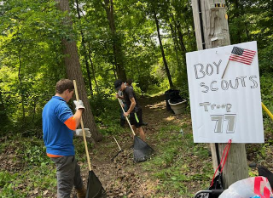Please answer the following question using a single word or phrase: 
What type of storm led to the cleanup effort?

Microburst storm